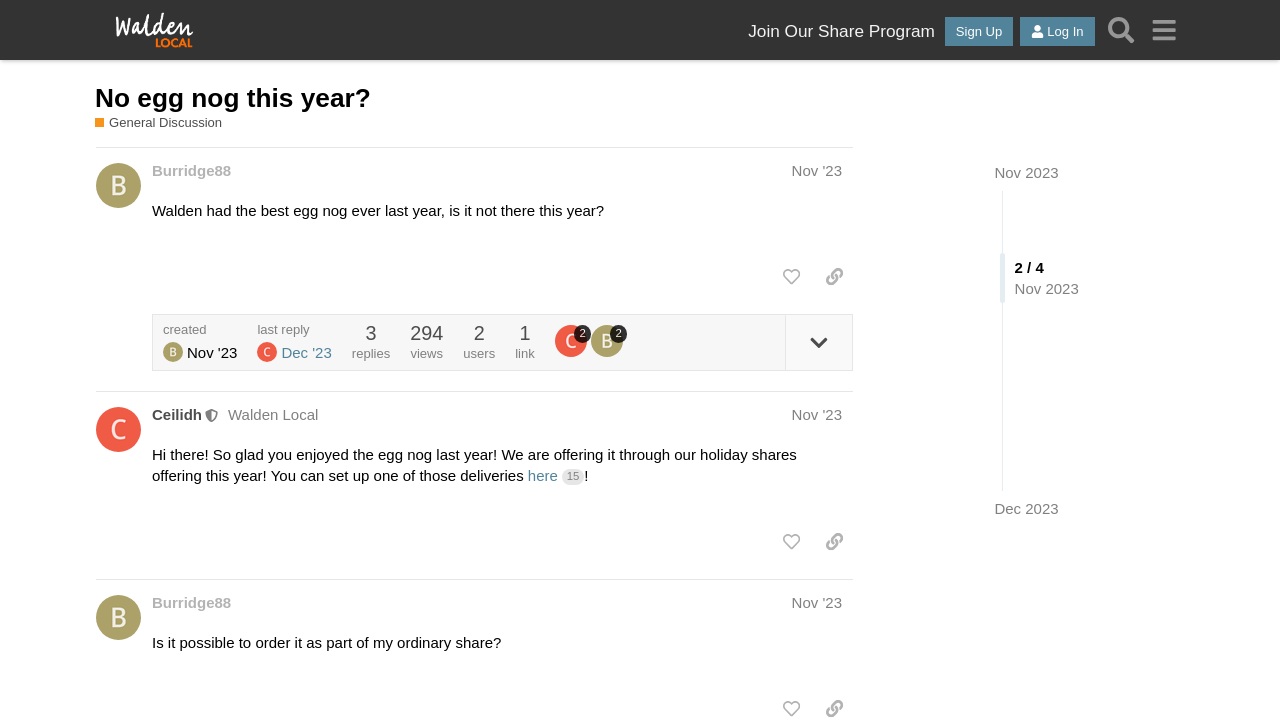Using the element description: "Ceilidh", determine the bounding box coordinates for the specified UI element. The coordinates should be four float numbers between 0 and 1, [left, top, right, bottom].

[0.119, 0.555, 0.158, 0.584]